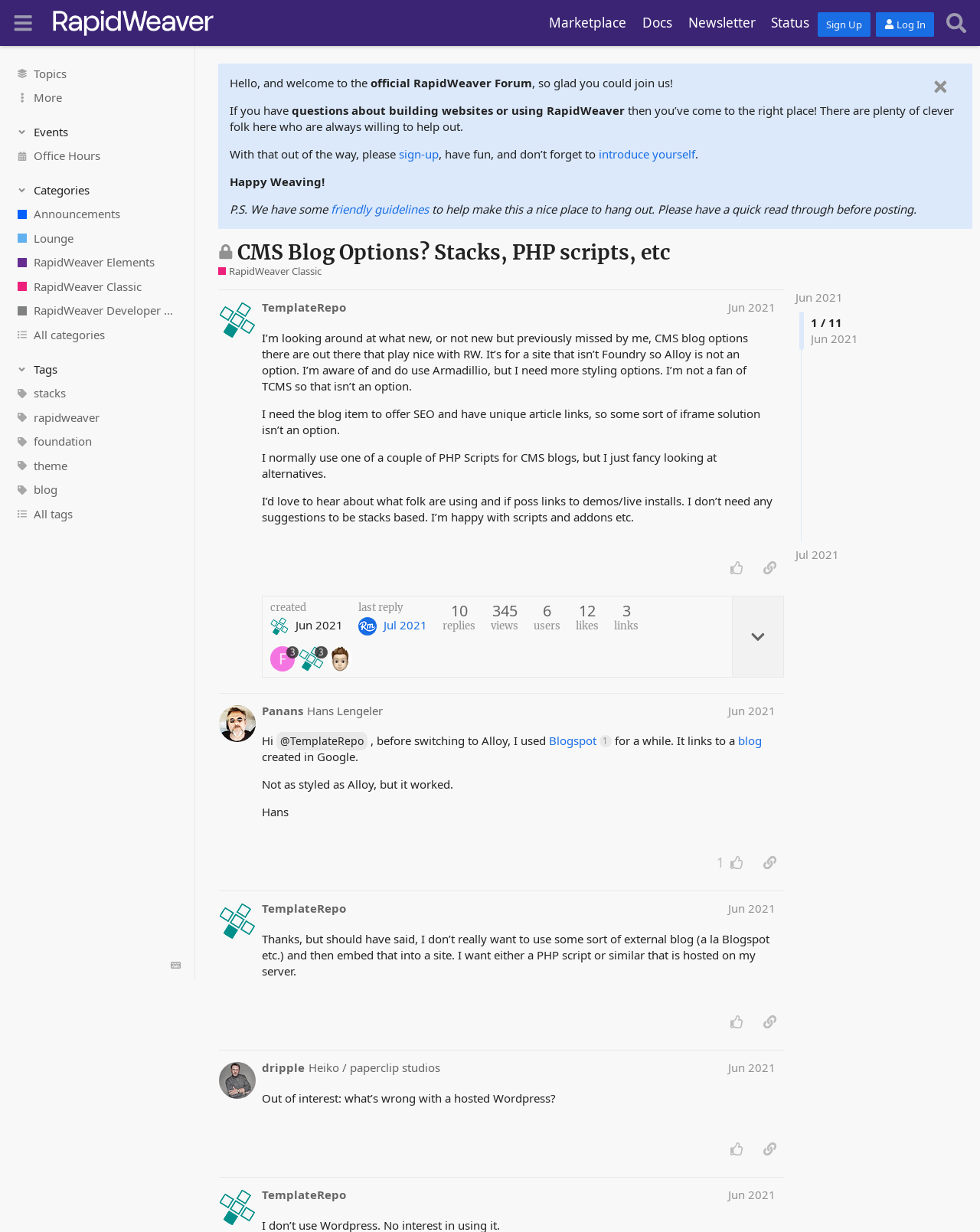Use a single word or phrase to answer the question: 
What is the topic of the current discussion?

CMS Blog Options